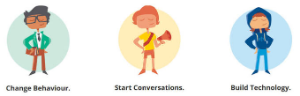Provide a comprehensive description of the image.

The image features three stylized characters, each representing a different concept through engaging visuals. 

1. **Change Behaviour**: Depicted on the left, the character is wearing glasses and a green jacket, standing confidently with arms crossed. This figure symbolizes initiatives aimed at influencing and improving societal behaviors.

2. **Start Conversations**: In the center, a character stands with a megaphone in hand, embodying the spirit of dialogue and community engagement. This figure is dressed in a sleeveless garment, emphasizing action and communication.

3. **Build Technology**: On the right, the character is dressed casually in a blue hoodie, exuding a modern tech-savvy vibe. The character's stance reflects innovation and the creation of new technological solutions.

Each character is framed within colorful circles, highlighting their distinct messages: promoting behavioral change, fostering conversation, and encouraging technological development.